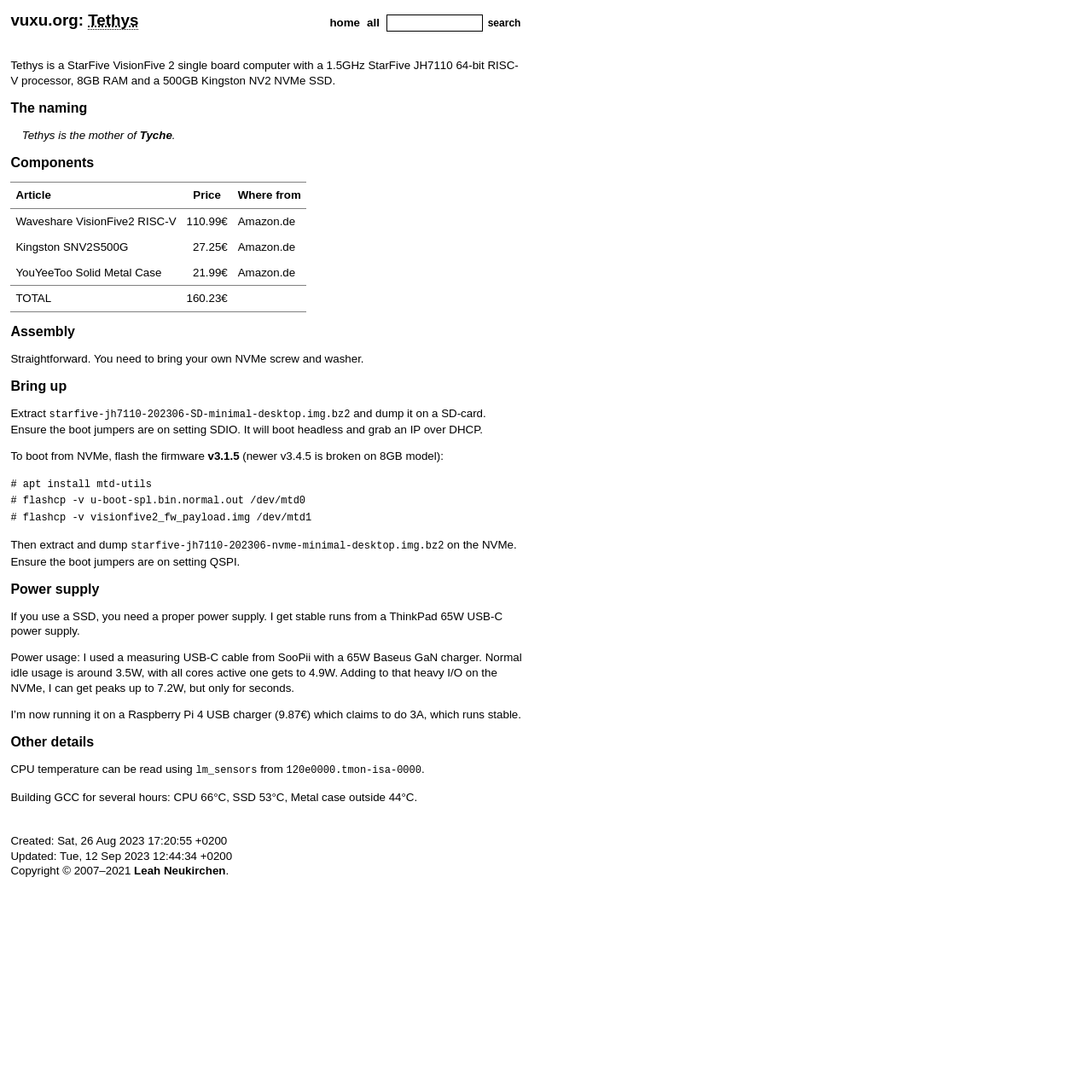Review the image closely and give a comprehensive answer to the question: What is the normal idle power usage of Tethys?

The answer can be found in the section under the 'Power supply' heading, which mentions that the normal idle power usage of Tethys is around 3.5W.